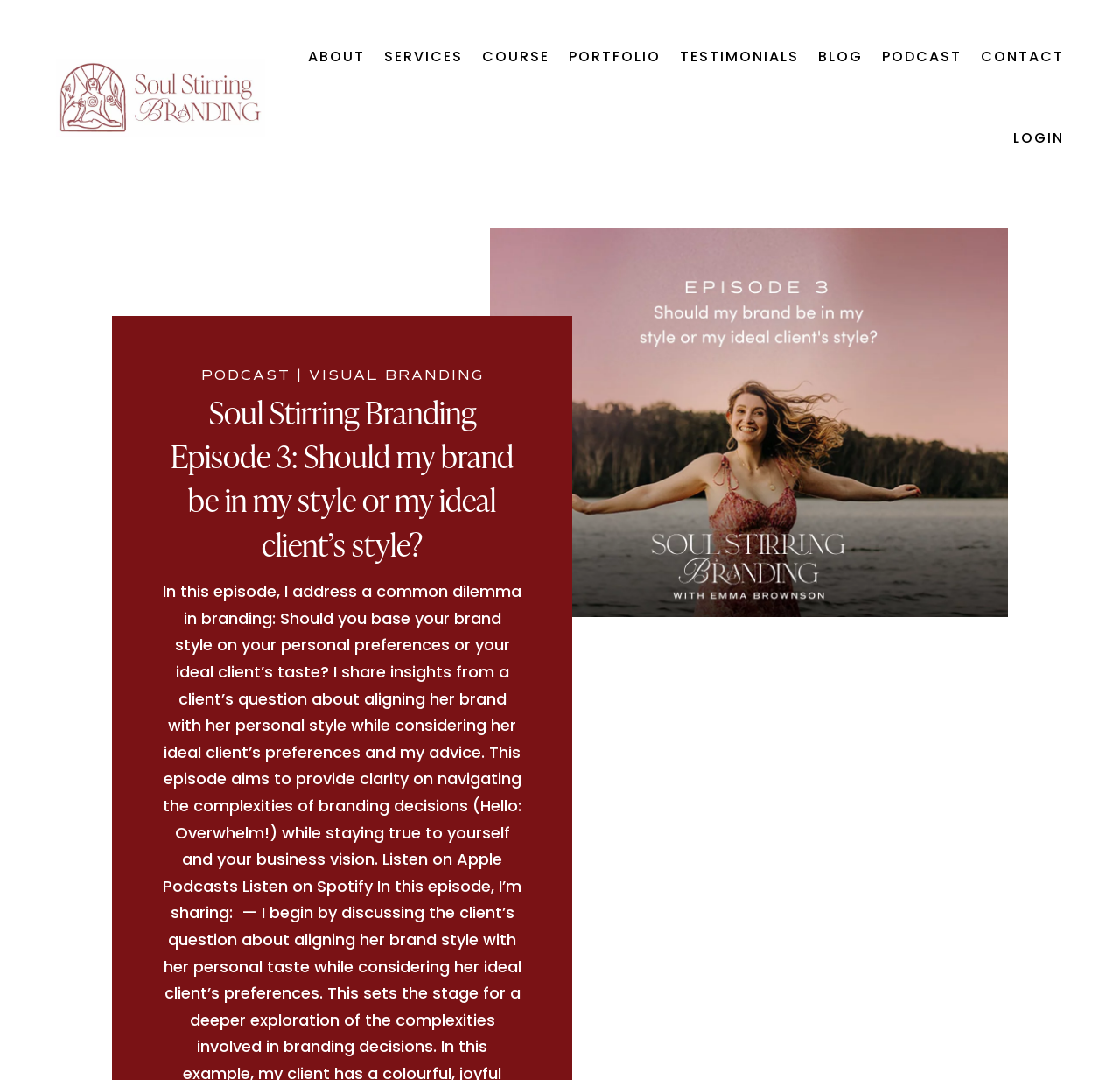Please find the bounding box coordinates in the format (top-left x, top-left y, bottom-right x, bottom-right y) for the given element description. Ensure the coordinates are floating point numbers between 0 and 1. Description: Testimonials

[0.607, 0.015, 0.713, 0.09]